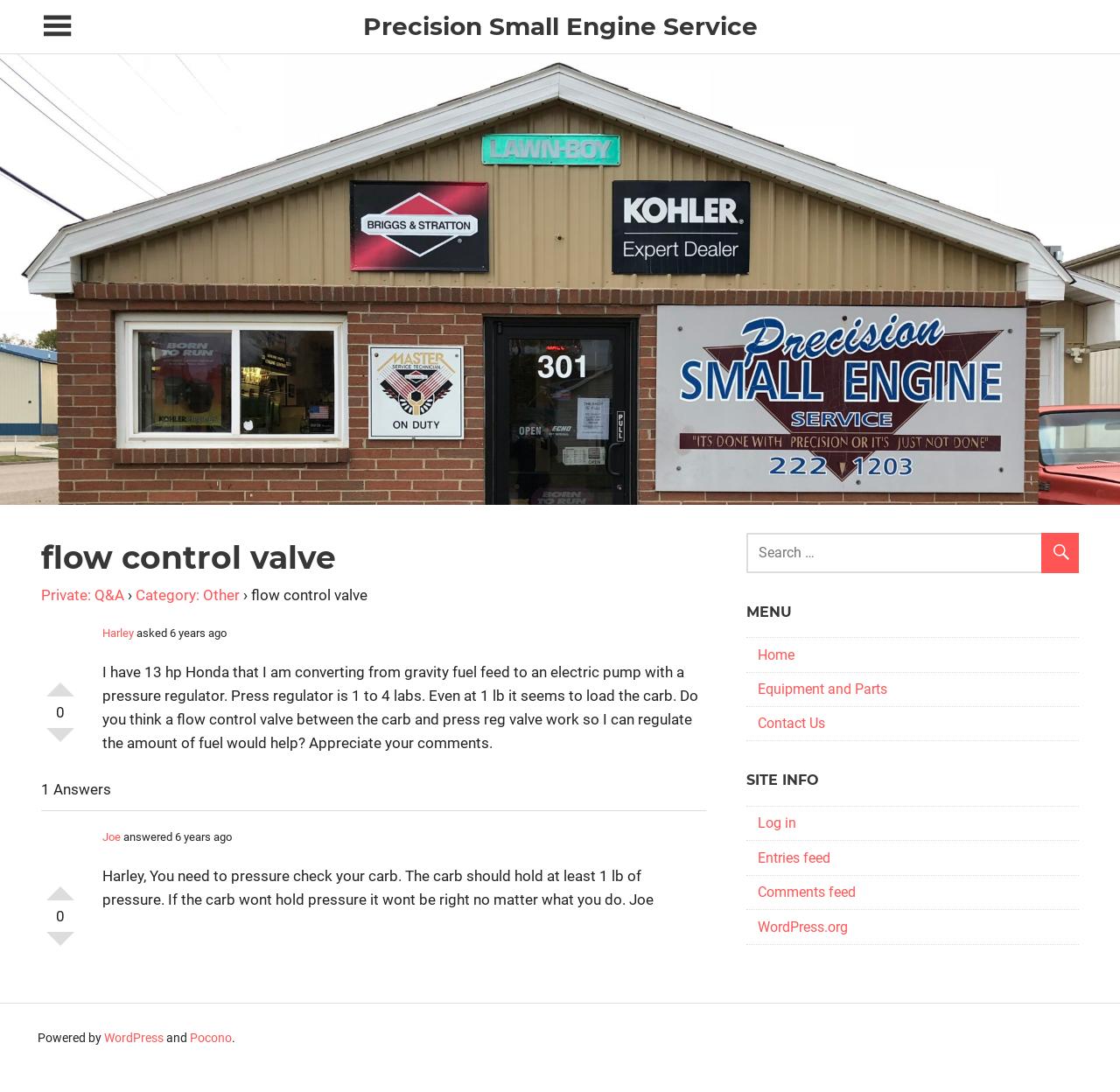Given the description "alt="Precision Small Engine Service"", provide the bounding box coordinates of the corresponding UI element.

[0.0, 0.052, 1.0, 0.067]